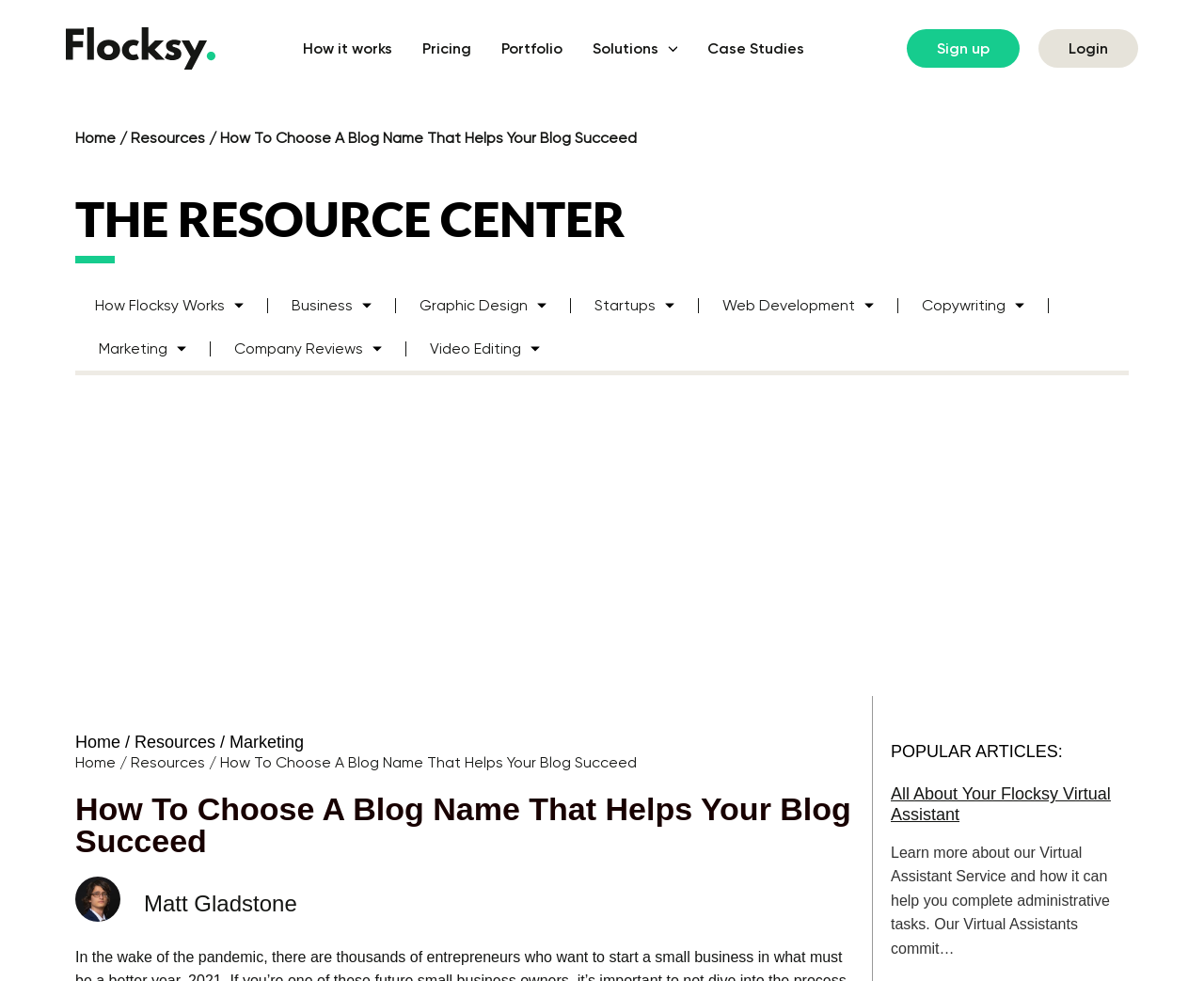Please mark the bounding box coordinates of the area that should be clicked to carry out the instruction: "Go to 'Case Studies'".

[0.575, 0.025, 0.681, 0.074]